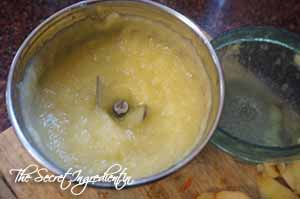Please answer the following query using a single word or phrase: 
Is the mixture in the blender well processed?

Yes